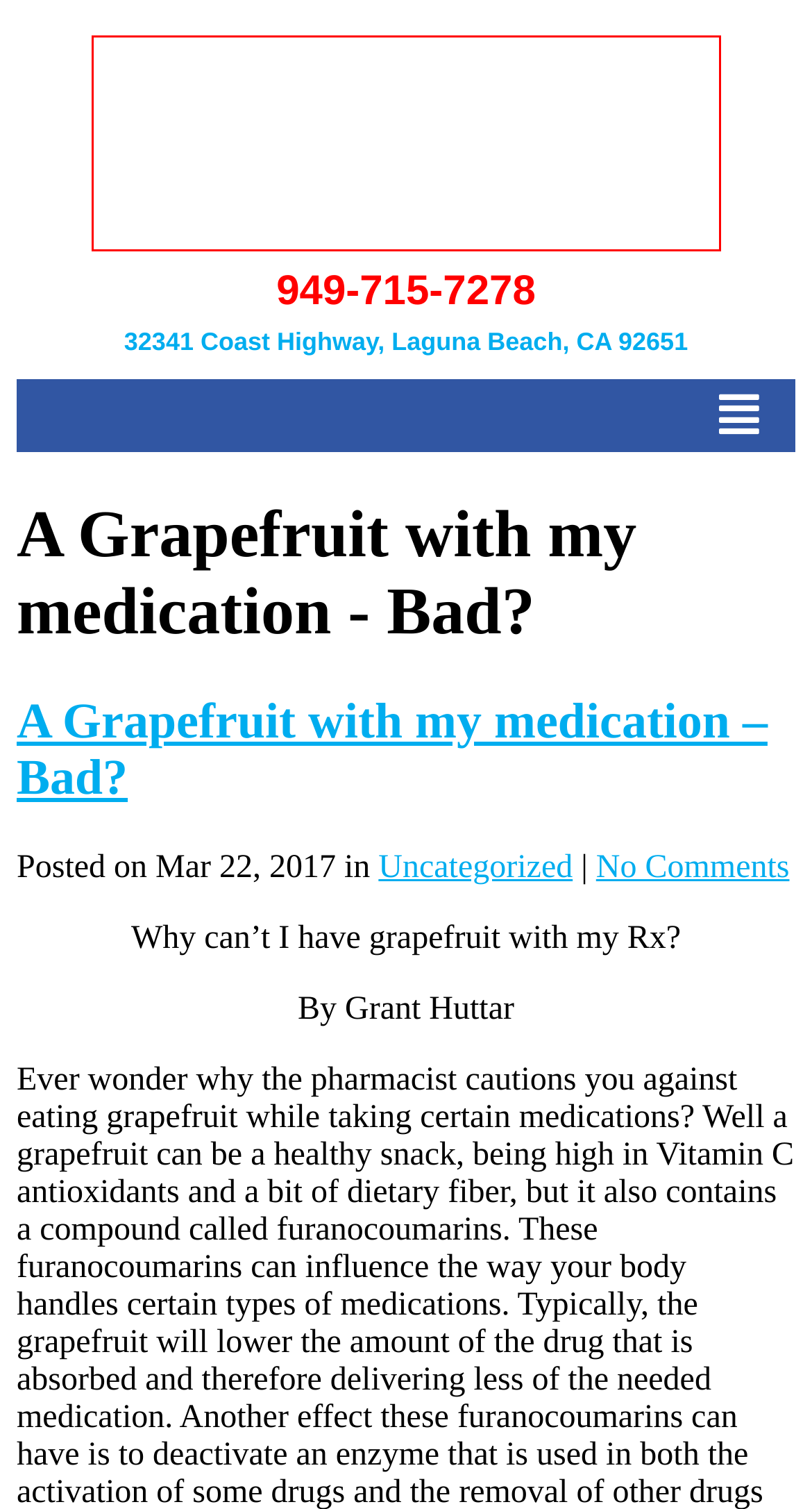A screenshot of a webpage is given, featuring a red bounding box around a UI element. Please choose the webpage description that best aligns with the new webpage after clicking the element in the bounding box. These are the descriptions:
A. Prompt & Reliable Urgent Care X-Rays Services in Laguna Beach
B. Laguna Beach Physical Exams & Urgent Care Pre-Op Clearance
C. Uncategorized Archives - Laguna Beach Urgent Care
D. Surfside Urgent Care - Your Trusted Urgent Care Clinic
E. Laguna Urgent Care | Medical Urgent Care Services
F. Find Walk-In Urgent Care: Immediate Medical Services
G. Urgent Care | Walk in clinic | Laguna Beach & Niguel - Surfside Urgent Care
H. Child Physical Exams Frequency: How Often & Why

G